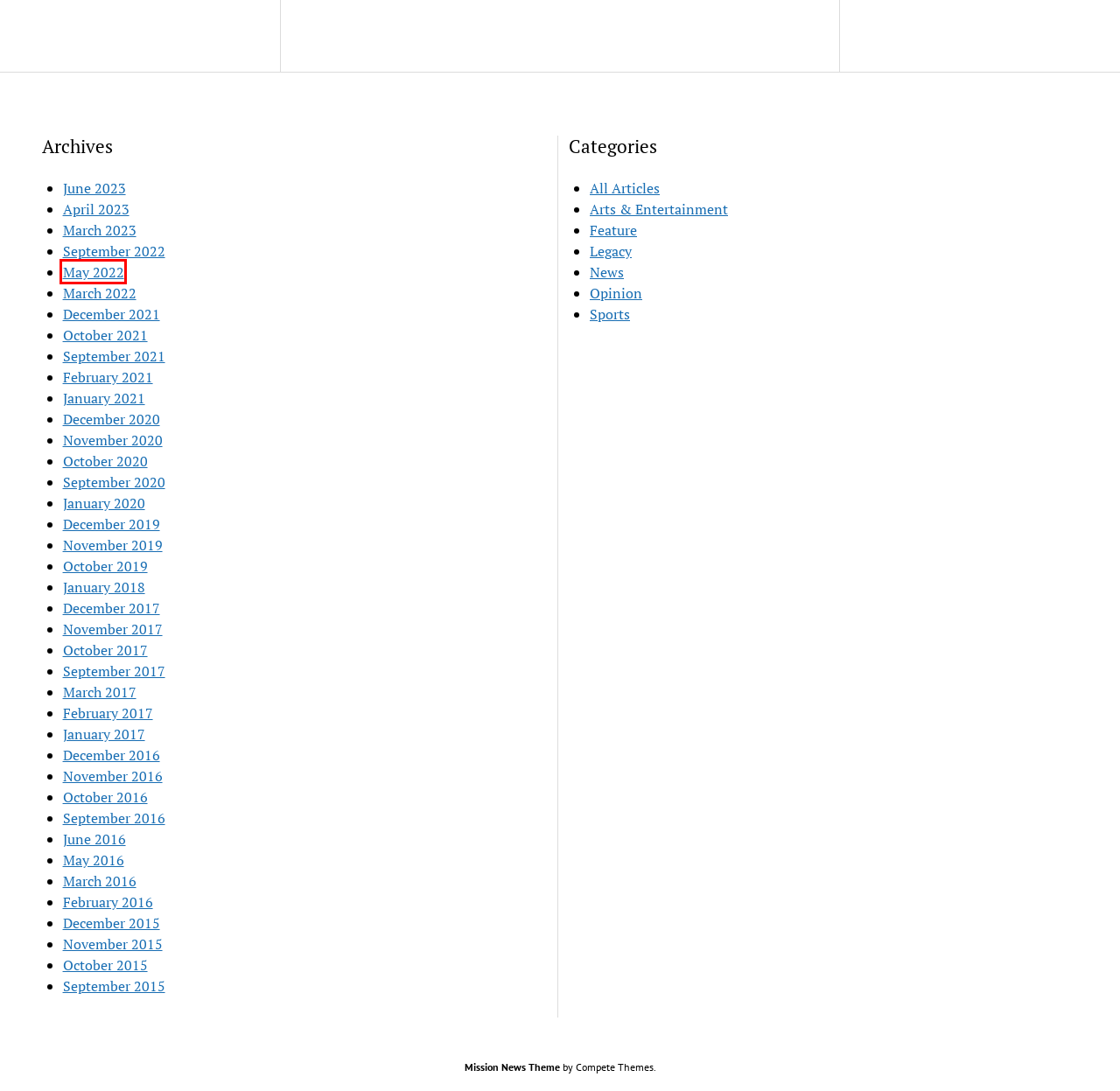You are provided with a screenshot of a webpage highlighting a UI element with a red bounding box. Choose the most suitable webpage description that matches the new page after clicking the element in the bounding box. Here are the candidates:
A. November 2019 – The Loyalist
B. February 2016 – The Loyalist
C. May 2022 – The Loyalist
D. December 2020 – The Loyalist
E. February 2021 – The Loyalist
F. January 2018 – The Loyalist
G. November 2017 – The Loyalist
H. June 2023 – The Loyalist

C